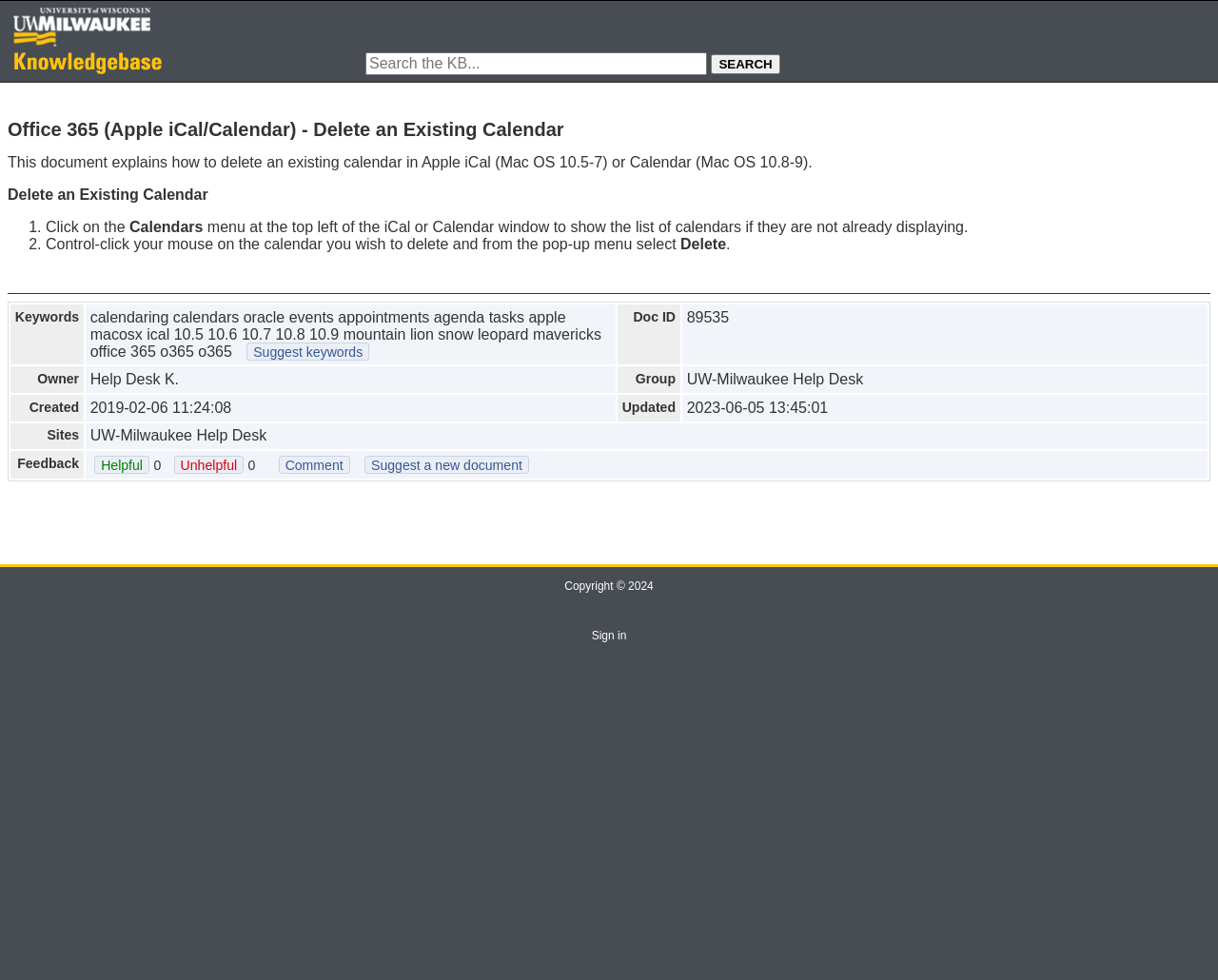Find the bounding box coordinates for the element that must be clicked to complete the instruction: "Go to UW Milwaukee Unified KB". The coordinates should be four float numbers between 0 and 1, indicated as [left, top, right, bottom].

[0.003, 0.065, 0.17, 0.082]